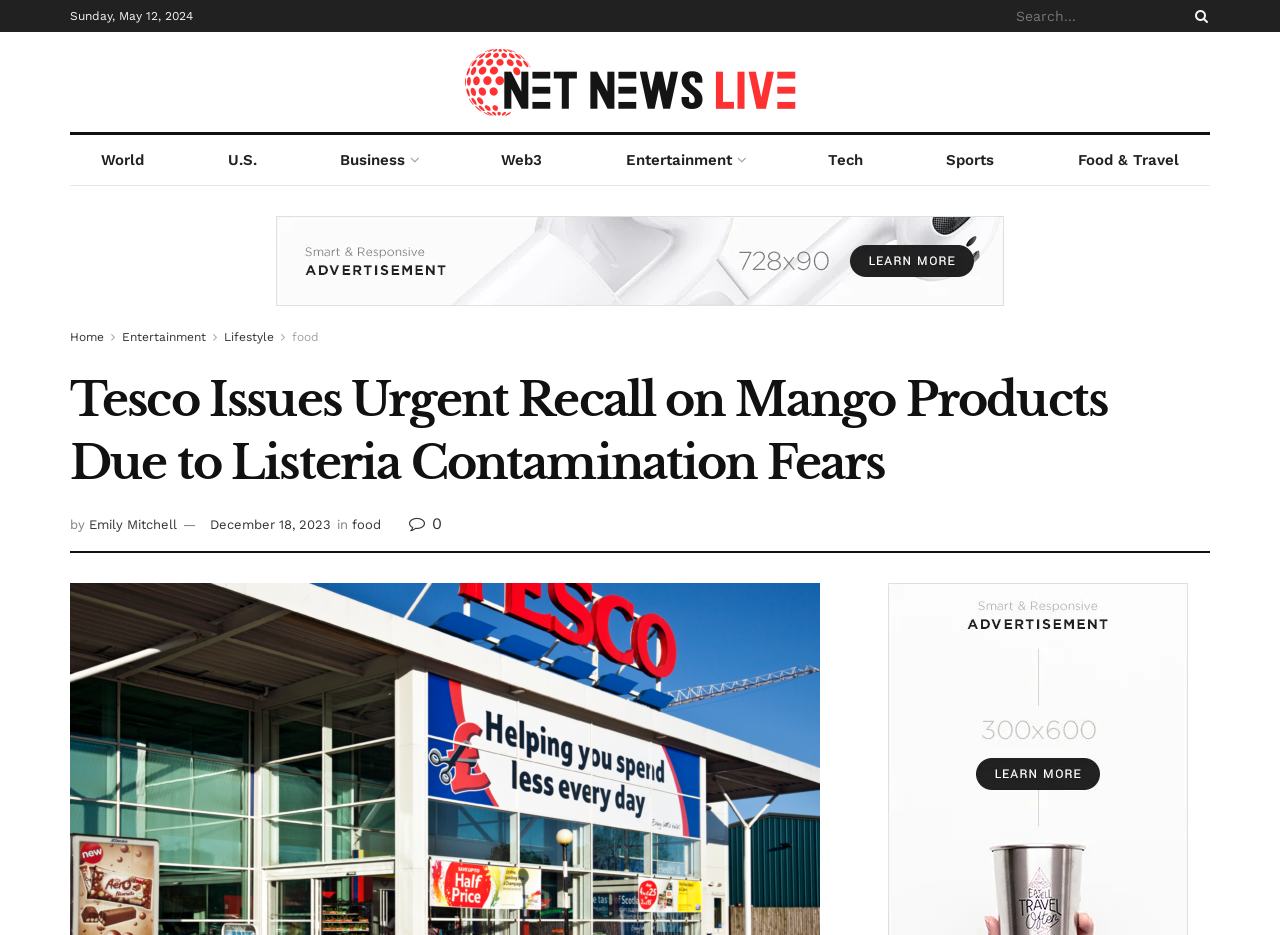Based on the image, provide a detailed and complete answer to the question: 
What is the name of the author of the article?

I found the author's name by looking at the text 'by Emily Mitchell' which is located below the article title and above the article content.